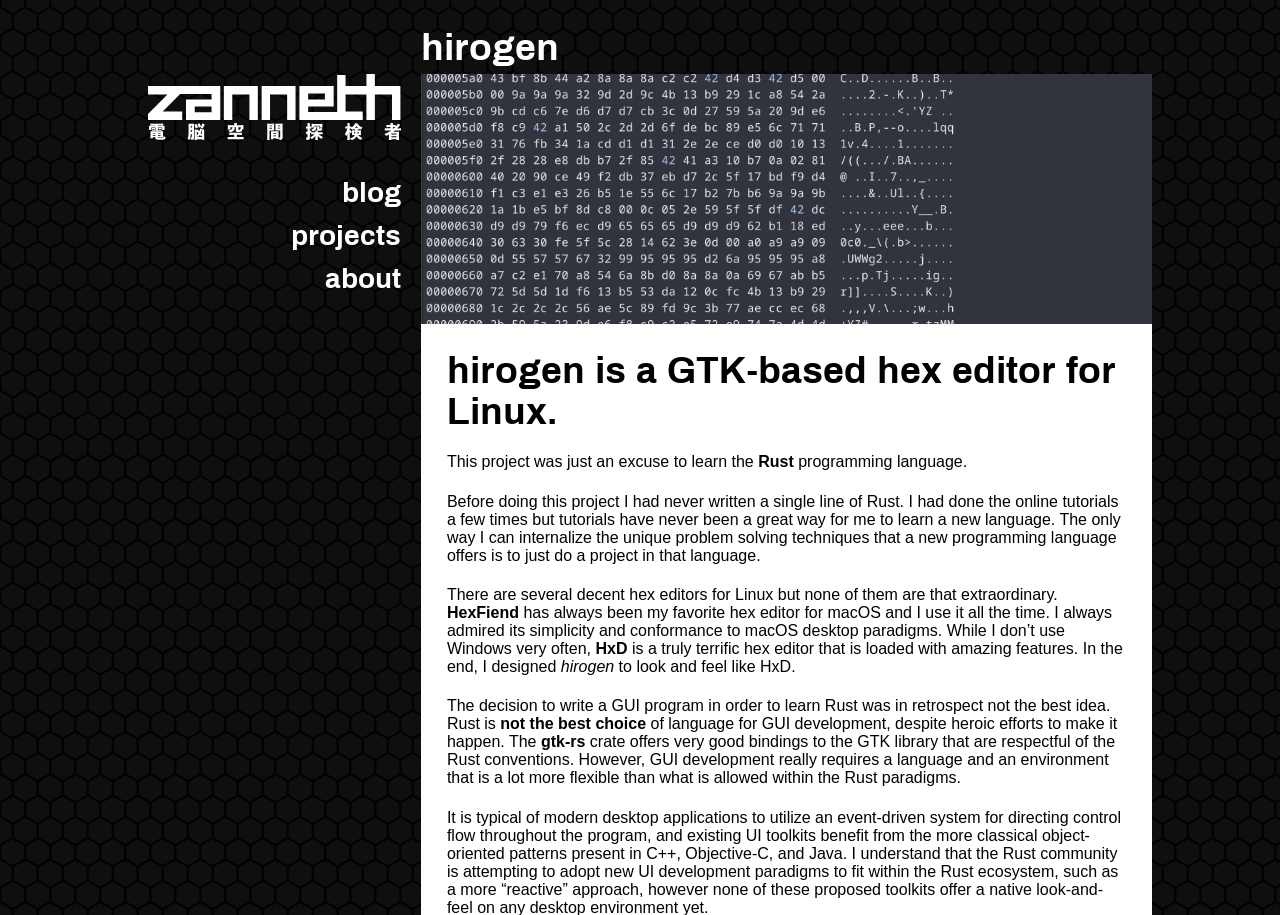Please identify the bounding box coordinates of the region to click in order to complete the task: "click the zanneth-logo link". The coordinates must be four float numbers between 0 and 1, specified as [left, top, right, bottom].

[0.116, 0.138, 0.314, 0.157]